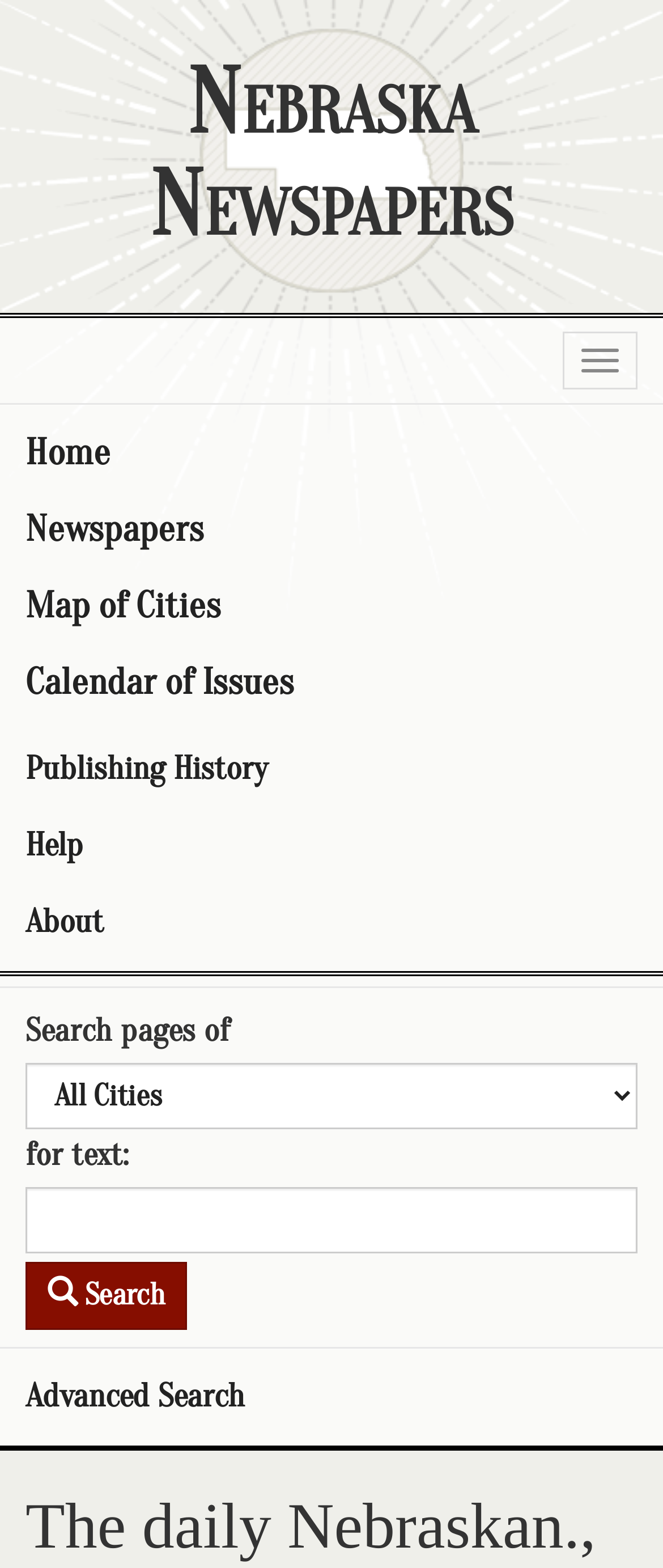Identify the bounding box for the given UI element using the description provided. Coordinates should be in the format (top-left x, top-left y, bottom-right x, bottom-right y) and must be between 0 and 1. Here is the description: Publishing History

[0.0, 0.466, 1.0, 0.515]